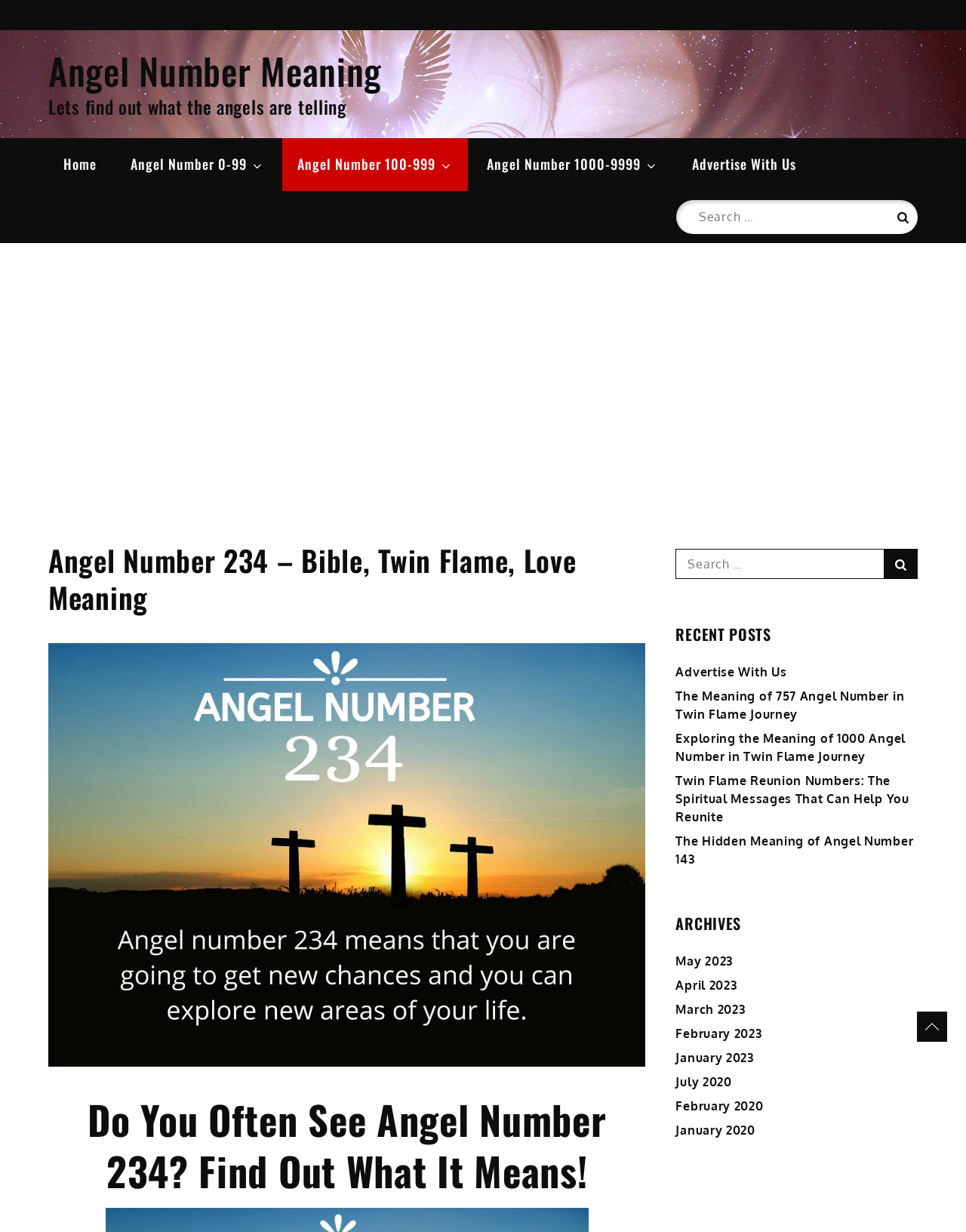Could you locate the bounding box coordinates for the section that should be clicked to accomplish this task: "Explore recent posts".

[0.7, 0.507, 0.798, 0.523]